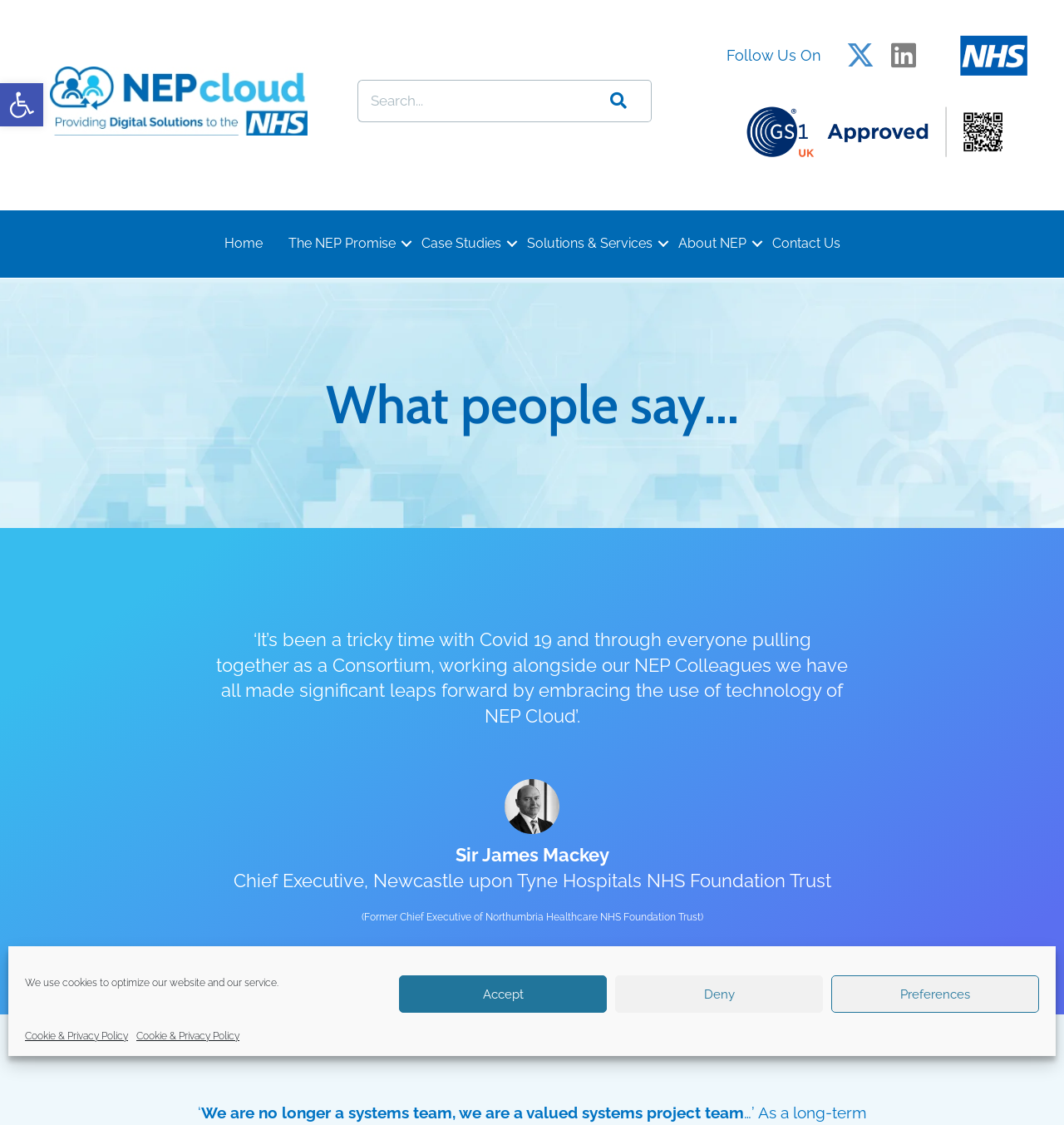Determine the bounding box coordinates for the region that must be clicked to execute the following instruction: "Follow us on social media".

[0.788, 0.047, 0.83, 0.061]